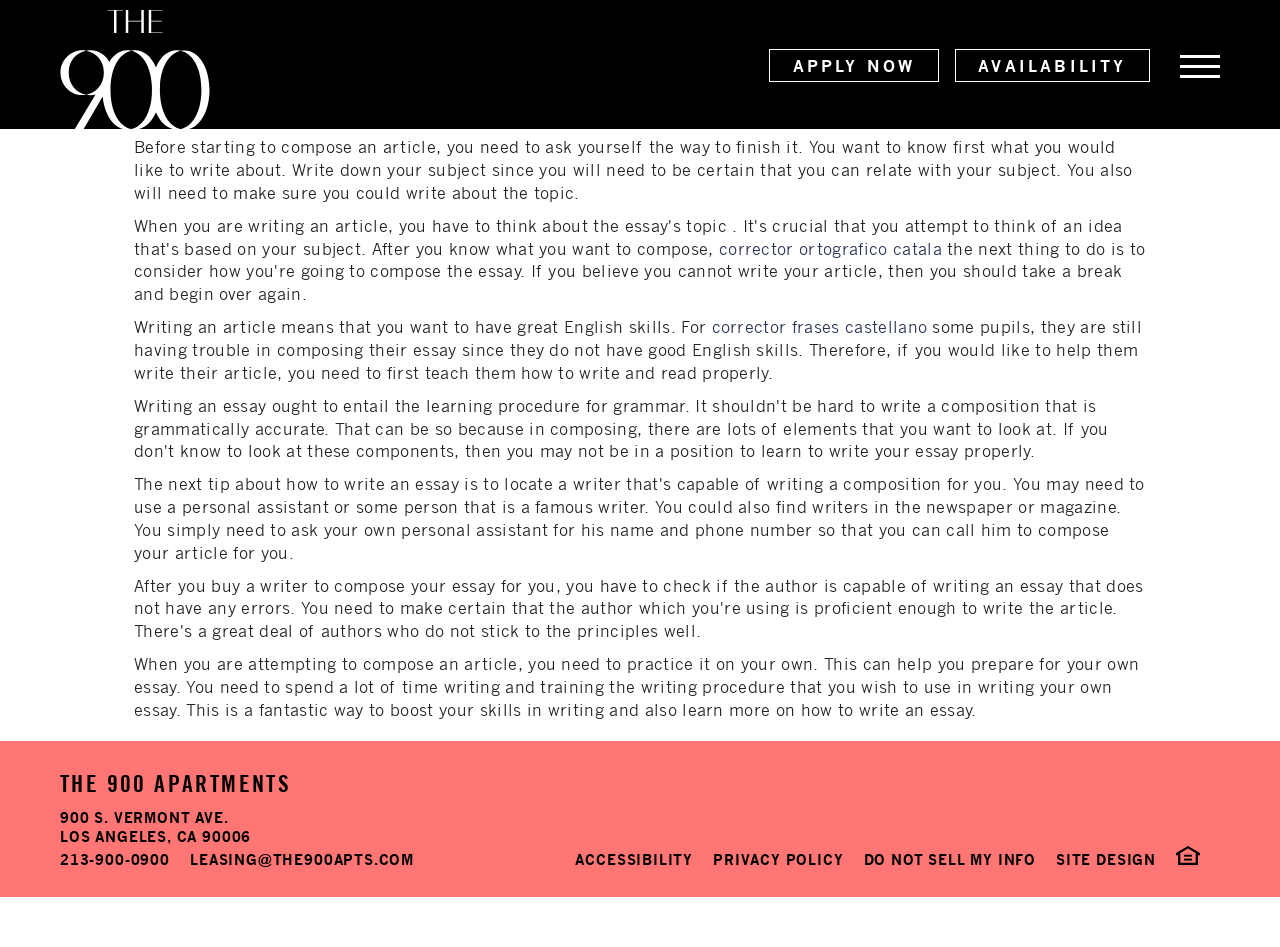Can you find the bounding box coordinates for the UI element given this description: "Privacy Policy"? Provide the coordinates as four float numbers between 0 and 1: [left, top, right, bottom].

[0.557, 0.902, 0.659, 0.916]